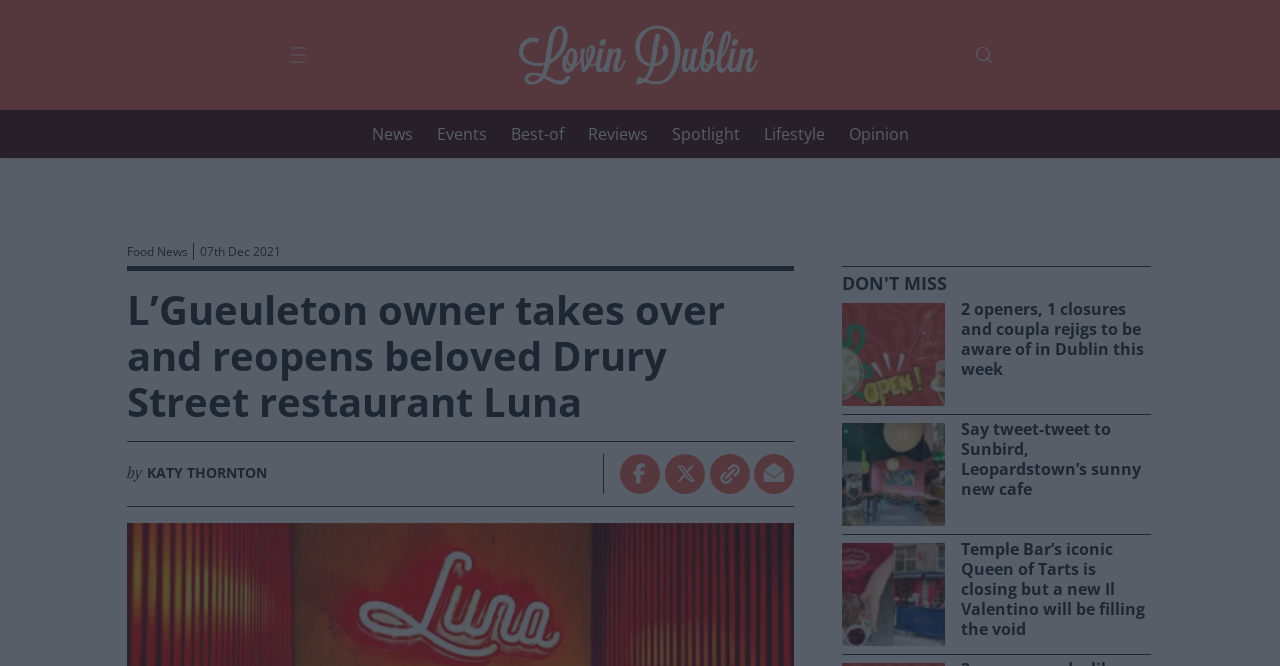Respond with a single word or phrase for the following question: 
What type of content is this webpage about?

Food news